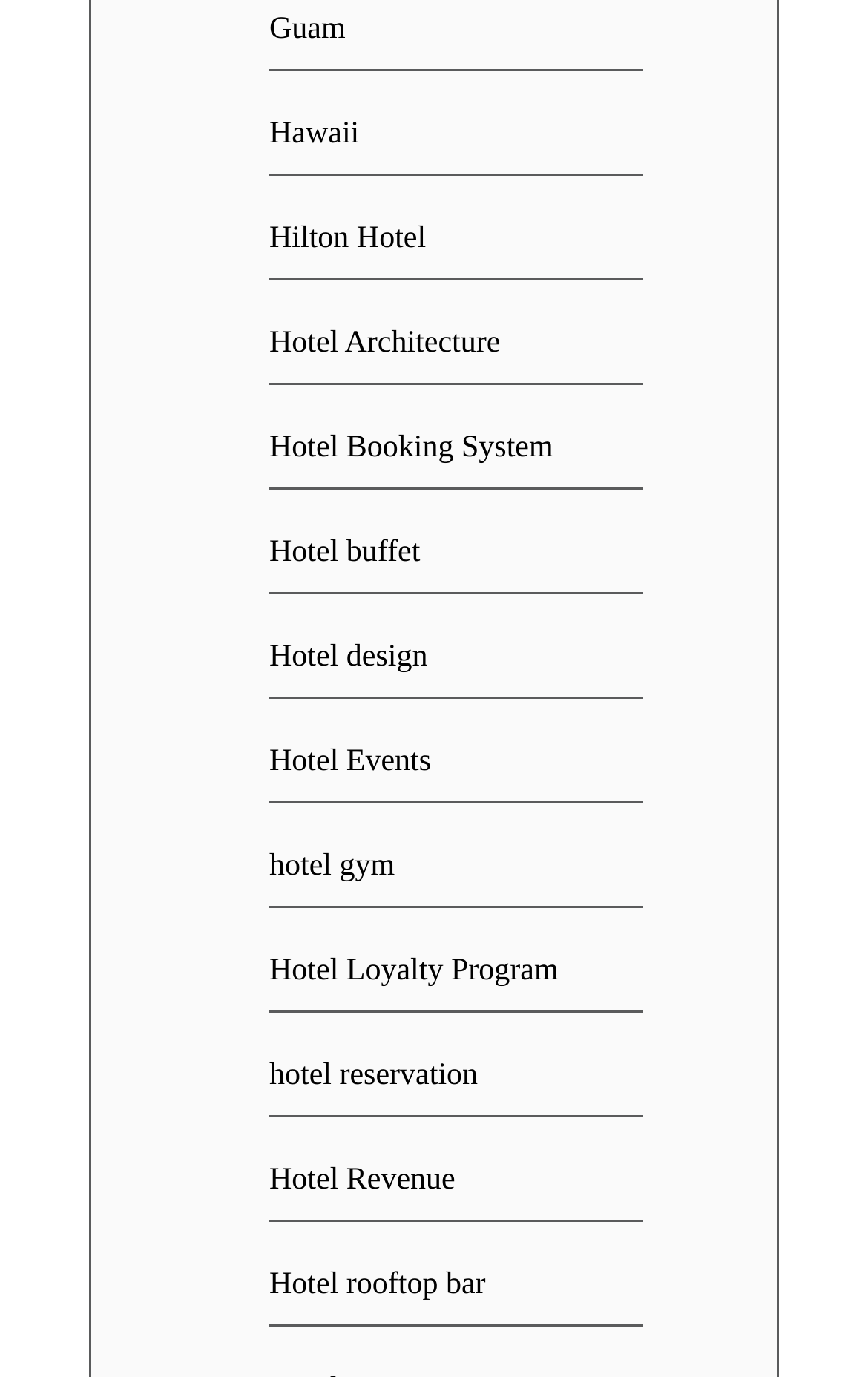Are there any links related to travel destinations on this page?
Please answer using one word or phrase, based on the screenshot.

Yes